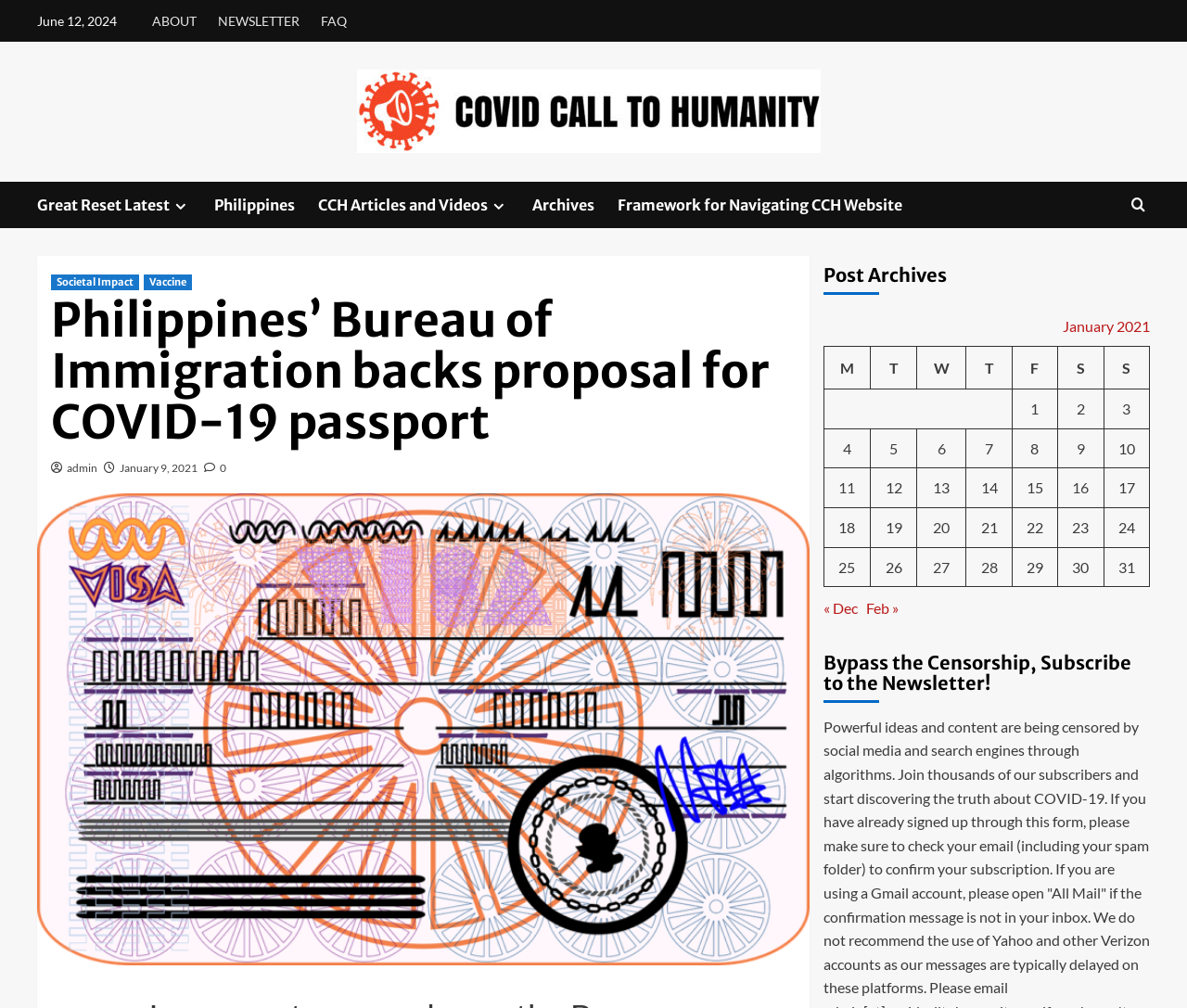Find the bounding box coordinates of the clickable area that will achieve the following instruction: "Search for music".

None